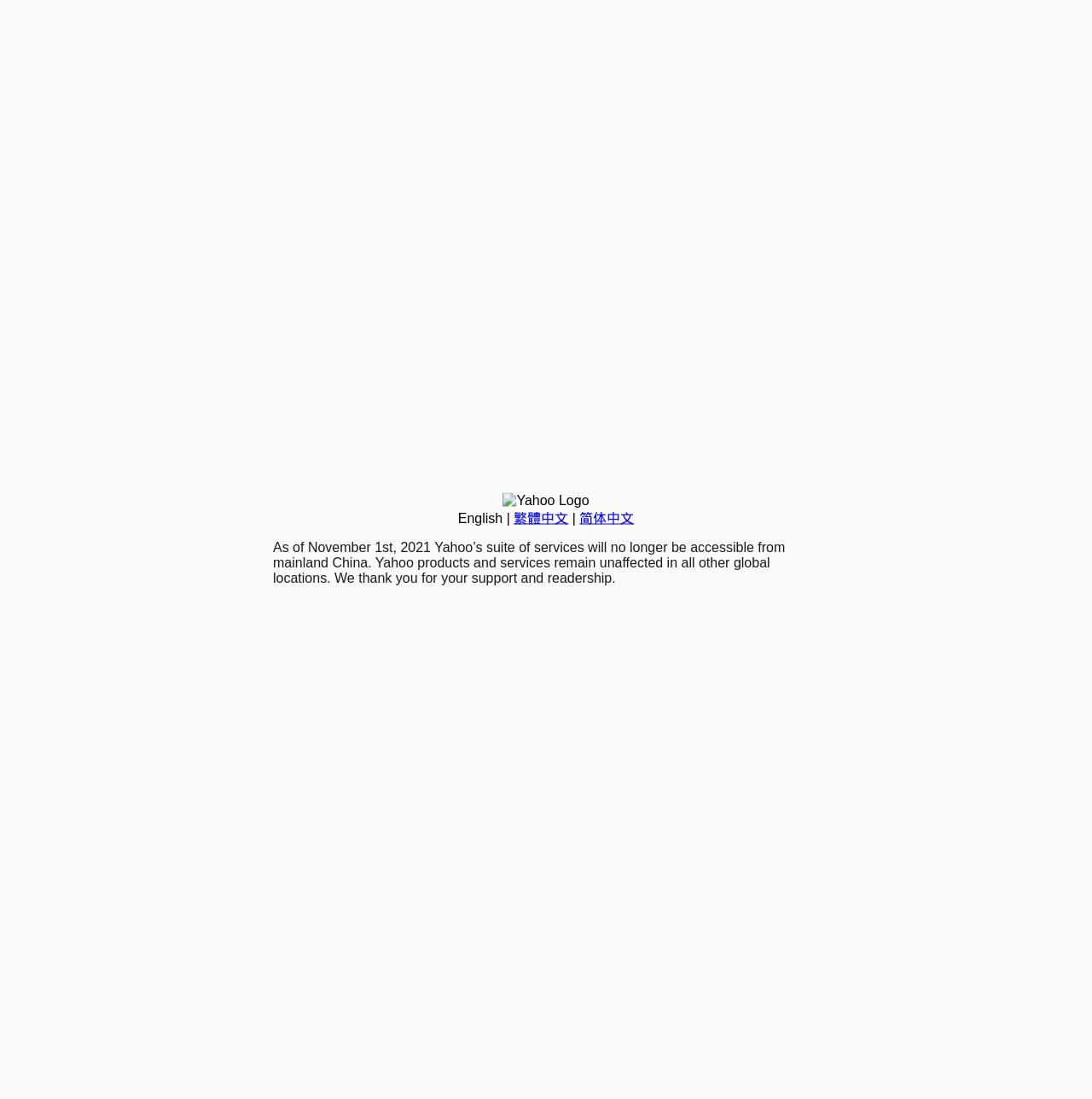Find the bounding box of the web element that fits this description: "简体中文".

[0.531, 0.465, 0.581, 0.478]